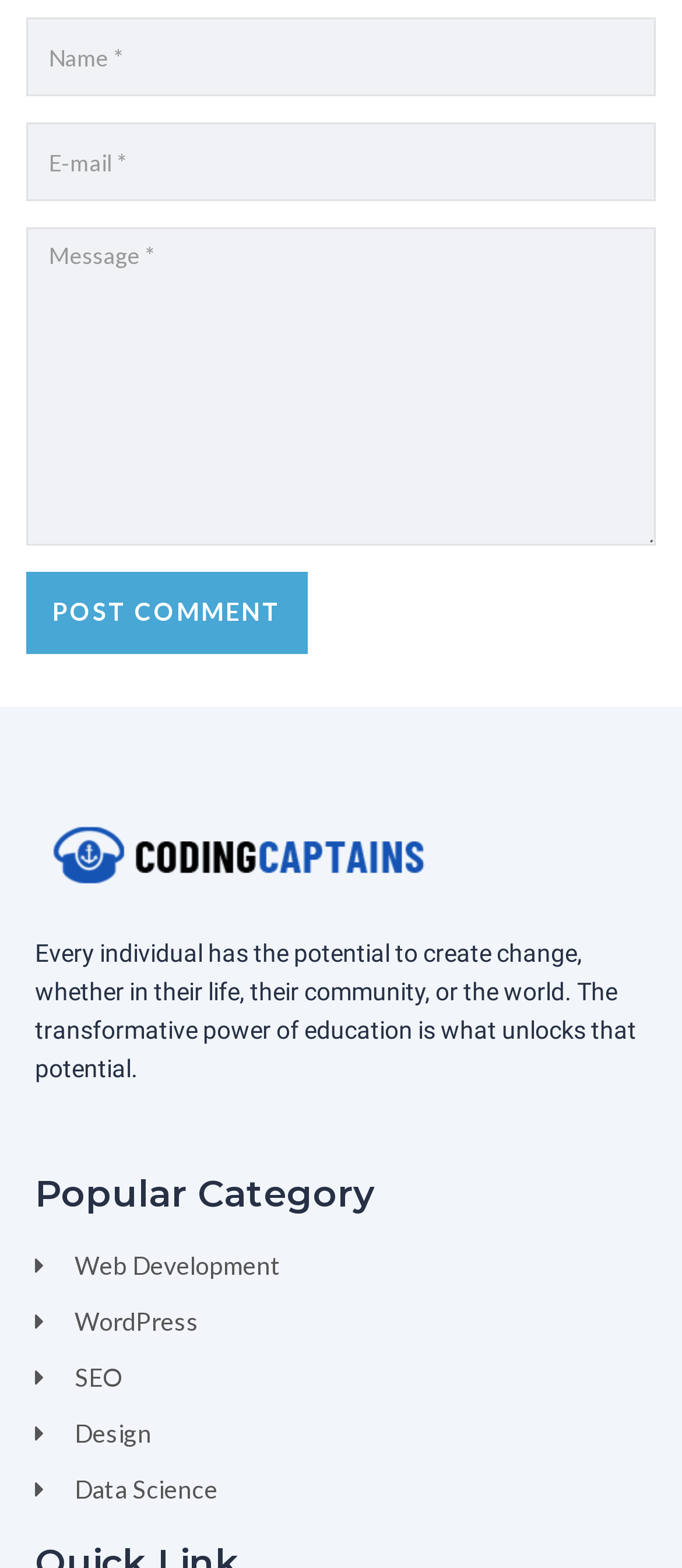From the image, can you give a detailed response to the question below:
What is the label on the button below the textboxes?

The button below the textboxes has a label that reads 'Post Comment', indicating that it is used to submit a comment or message.